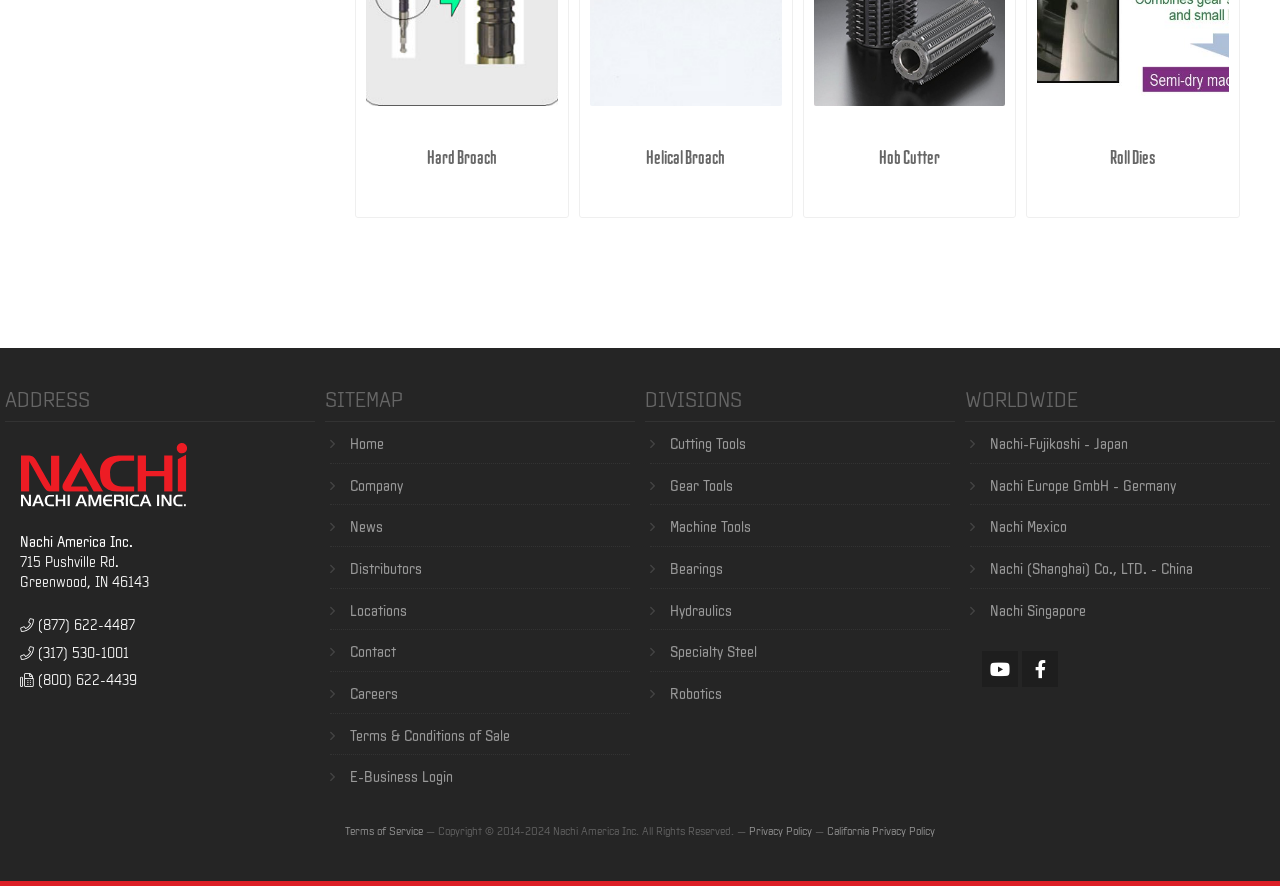What are the divisions of Nachi America Inc.?
Refer to the image and respond with a one-word or short-phrase answer.

Cutting Tools, Gear Tools, Machine Tools, Bearings, Hydraulics, Specialty Steel, Robotics